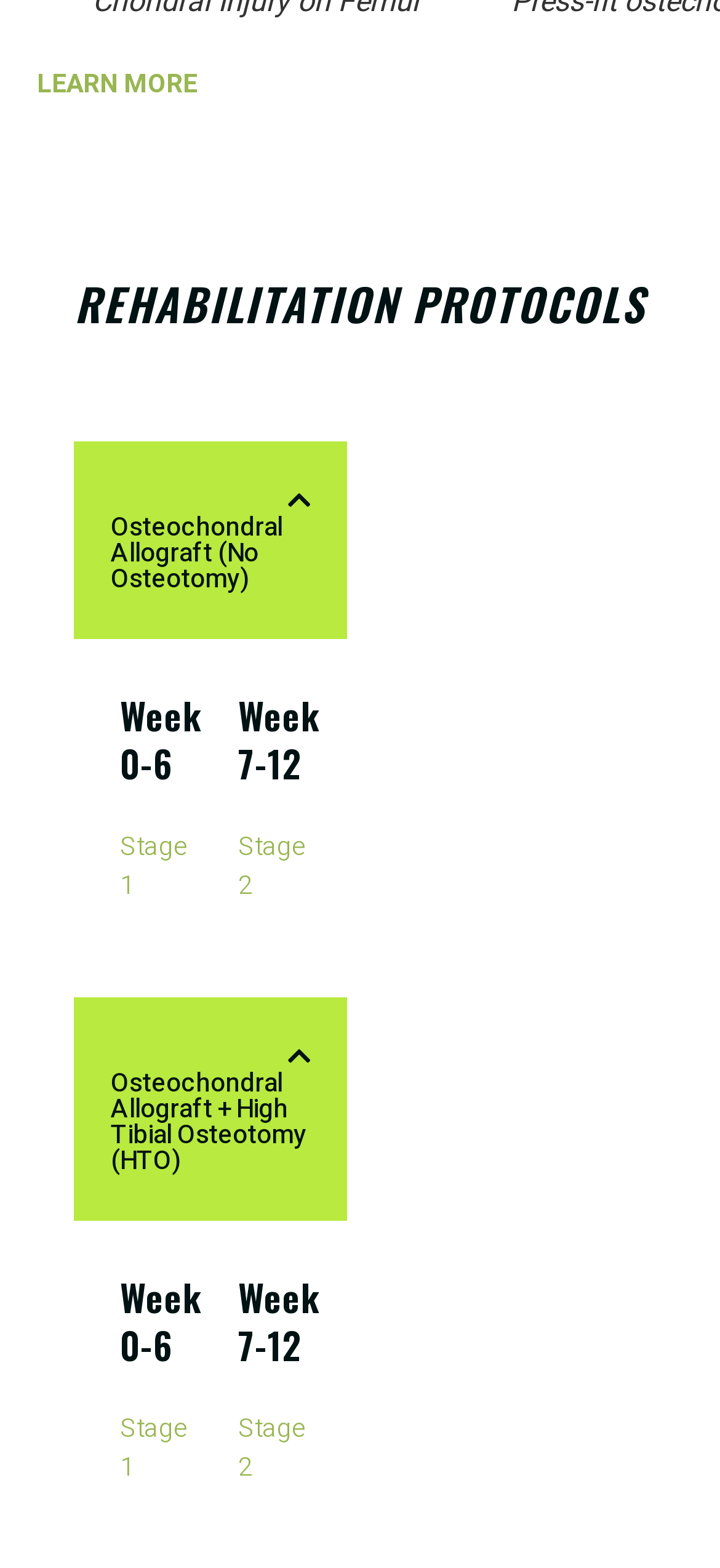Locate the UI element that matches the description Menu in the webpage screenshot. Return the bounding box coordinates in the format (top-left x, top-left y, bottom-right x, bottom-right y), with values ranging from 0 to 1.

None